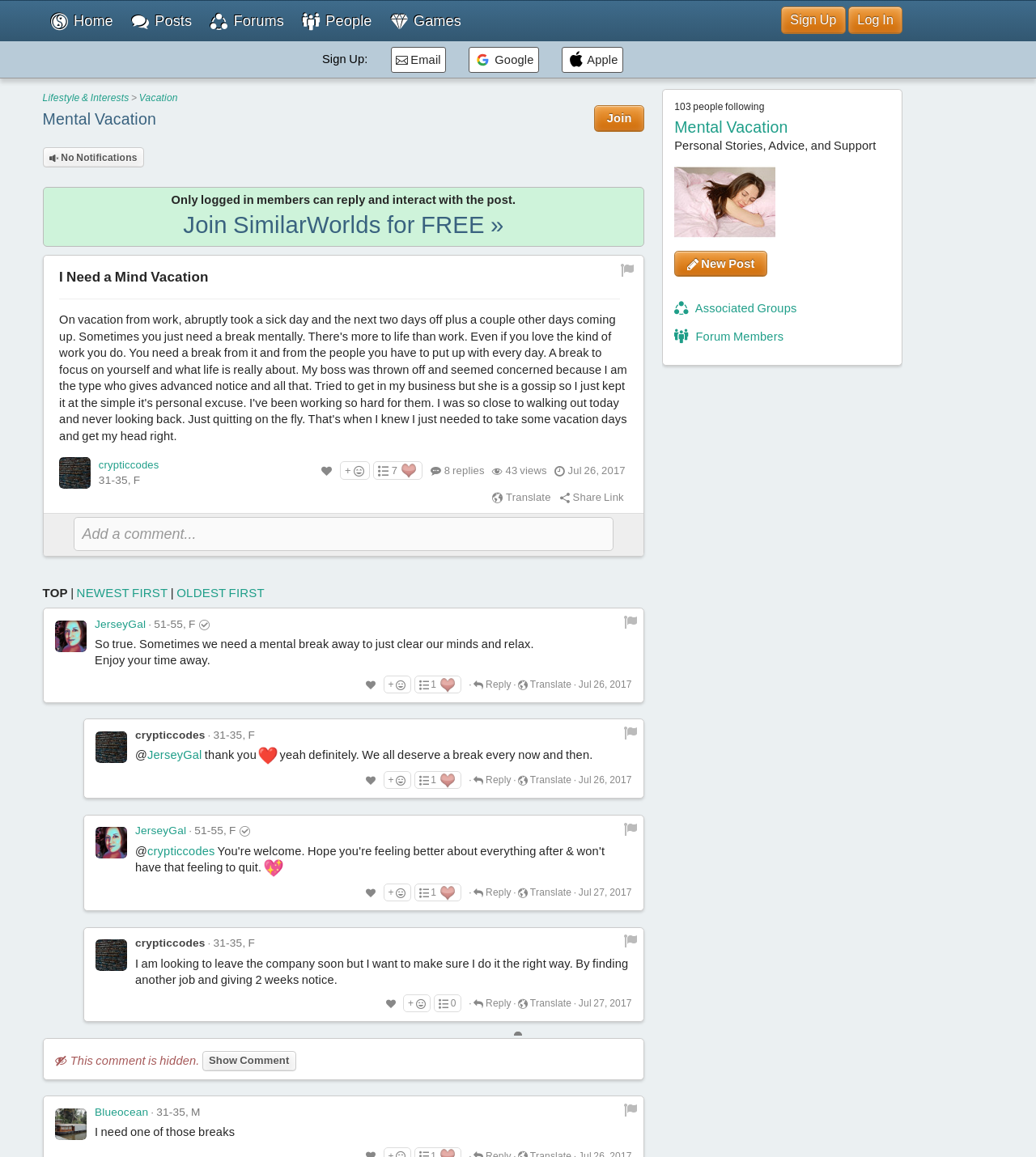Give a full account of the webpage's elements and their arrangement.

This webpage appears to be a forum or discussion board where users can share their thoughts and interact with each other. At the top of the page, there are several links, including "Home", "Posts", "Forums", "People", and "Games", which suggest that this is a community-driven platform. On the top right, there are links to "Sign Up" and "Log In", indicating that users need to create an account to participate in the discussions.

Below the top navigation bar, there is a main content area where a specific topic or post is being discussed. The post is titled "I Need a Mind Vacation" and is written by a user named "crypticcodes". The post has 8 replies, and there are links to view the replies and to add a new comment.

The post itself is displayed prominently in the center of the page, with the title and the content of the post. Below the post, there are several links and icons, including a "Like" button, a "Share" button, and a "Translate" button. There is also a link to view the post's details, including the date and time it was posted.

The replies to the post are displayed below the original post, with each reply indented to show its relationship to the original post. Each reply includes the username of the person who made the reply, as well as the content of the reply. There are also links to "Like" and "Reply" to each individual reply.

Throughout the page, there are several icons and images, including a heart symbol, a thumbs up symbol, and a few emojis. These add a touch of personality to the page and make it more engaging for users.

Overall, this webpage appears to be a friendly and interactive community where users can share their thoughts and connect with each other.